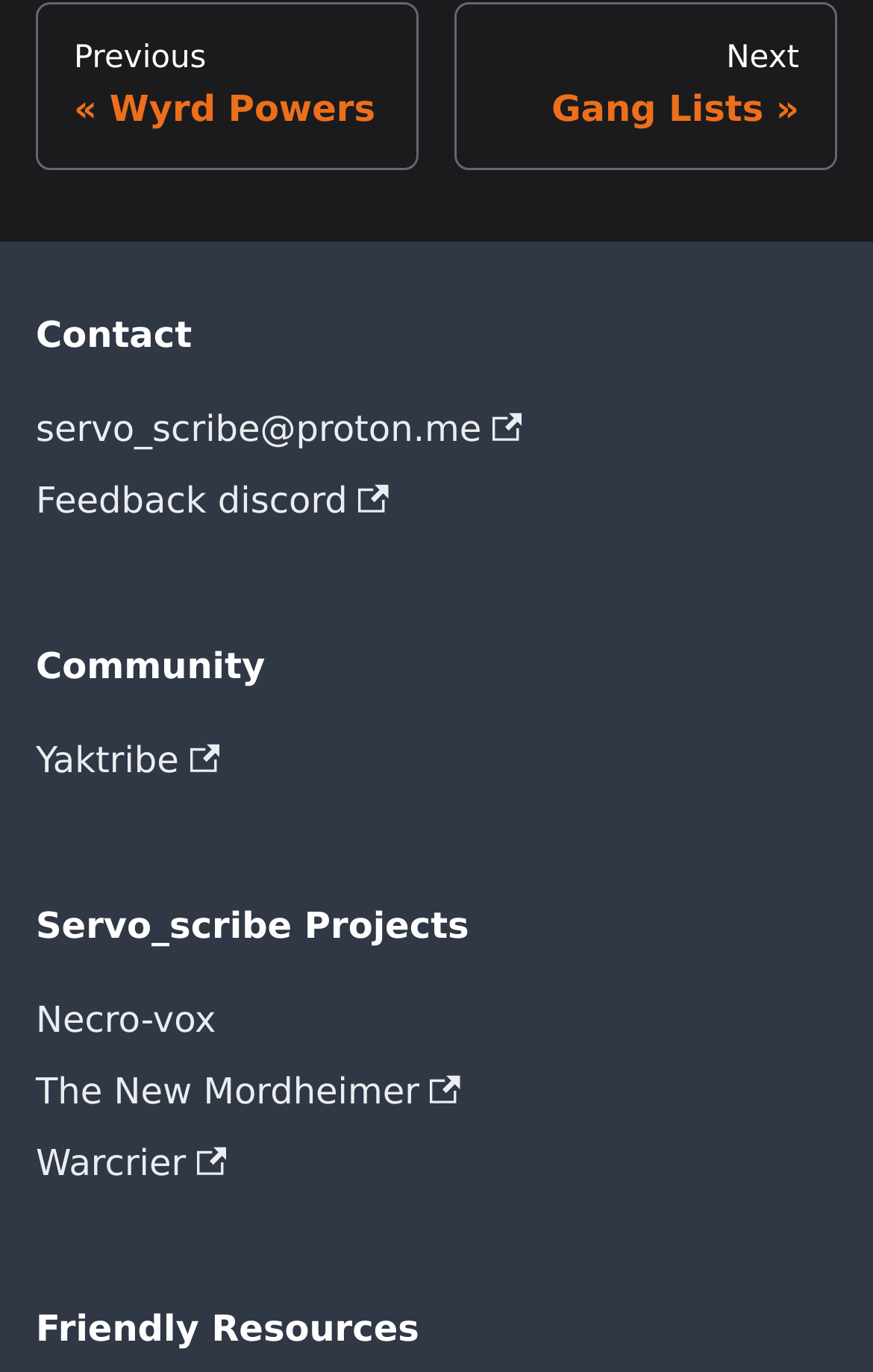Locate the bounding box coordinates of the element that should be clicked to execute the following instruction: "go to previous page".

[0.041, 0.001, 0.479, 0.124]